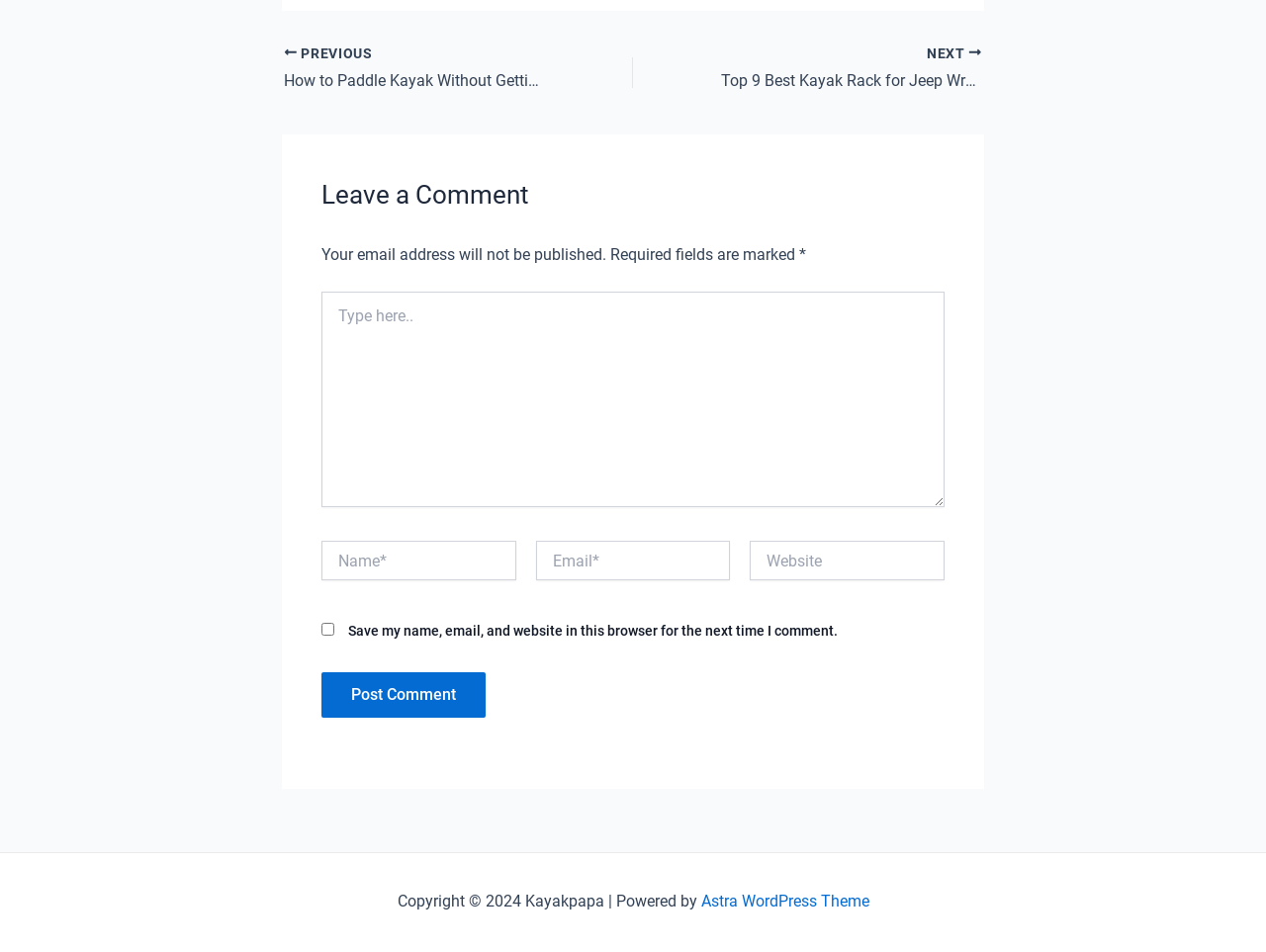Determine the bounding box coordinates of the region that needs to be clicked to achieve the task: "Click the previous article link".

[0.224, 0.046, 0.446, 0.099]